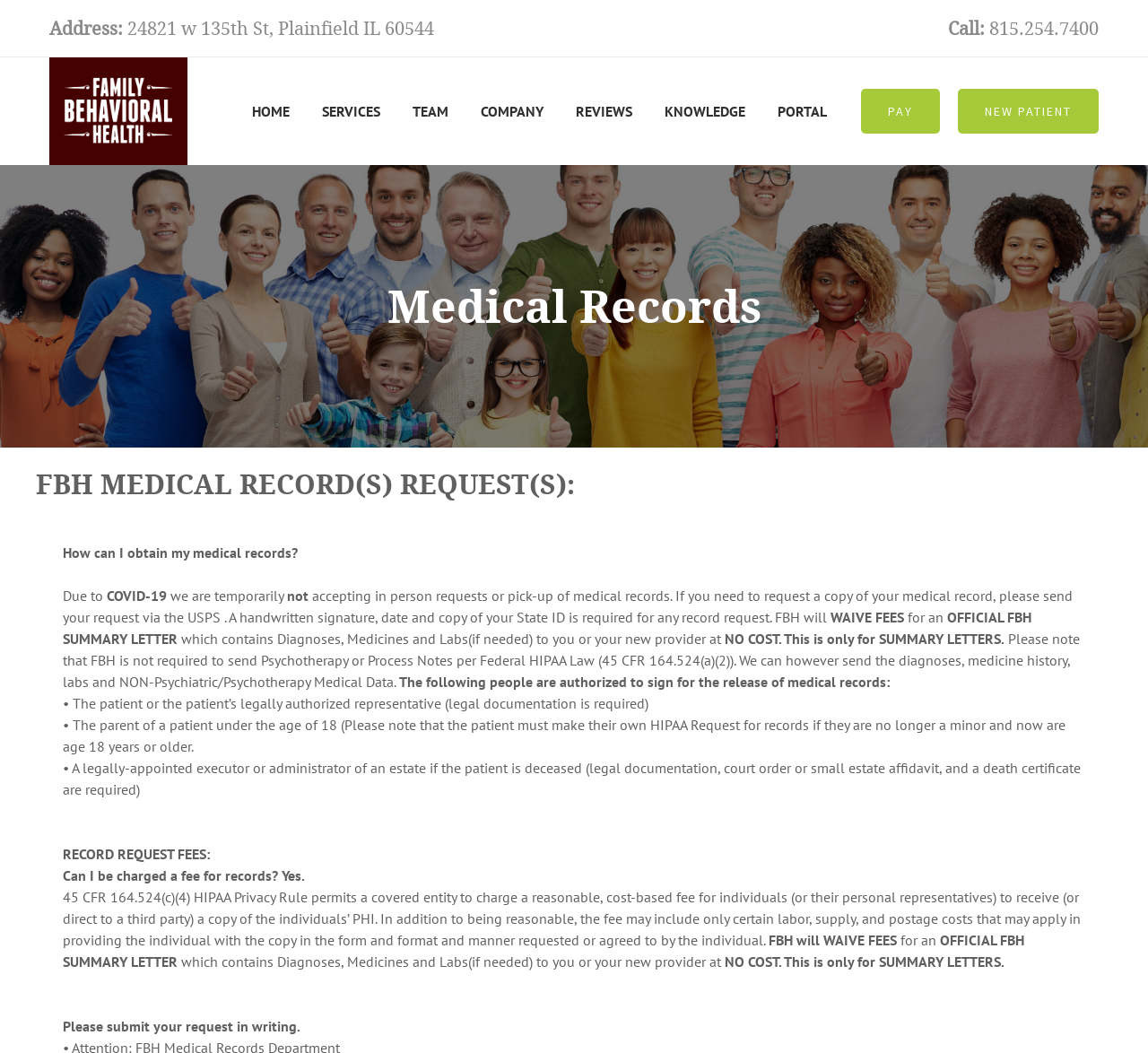Please find the bounding box coordinates of the element that must be clicked to perform the given instruction: "Click the 'PAY' link". The coordinates should be four float numbers from 0 to 1, i.e., [left, top, right, bottom].

[0.75, 0.084, 0.819, 0.127]